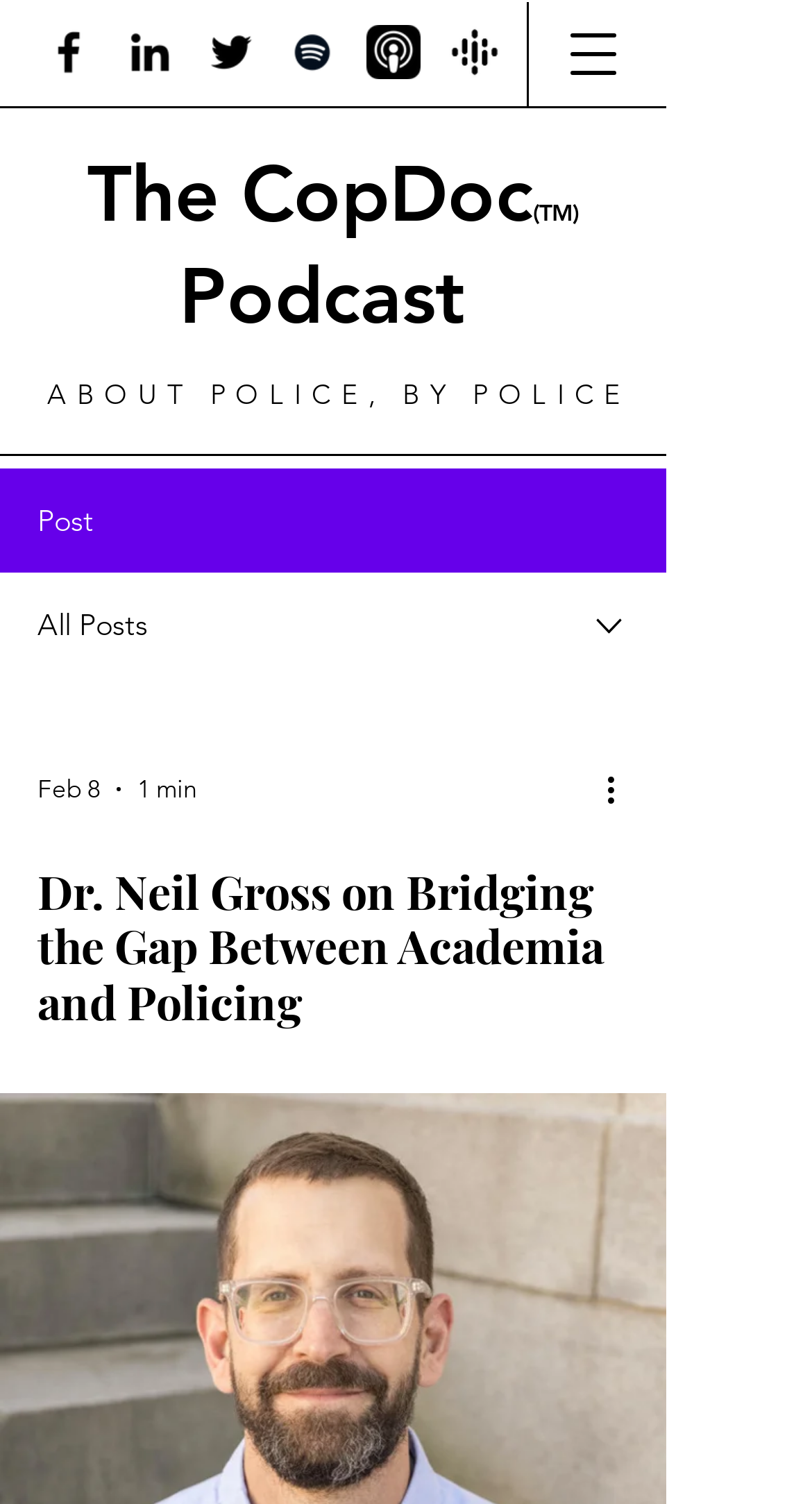Indicate the bounding box coordinates of the element that must be clicked to execute the instruction: "Follow on Facebook". The coordinates should be given as four float numbers between 0 and 1, i.e., [left, top, right, bottom].

[0.051, 0.017, 0.118, 0.053]